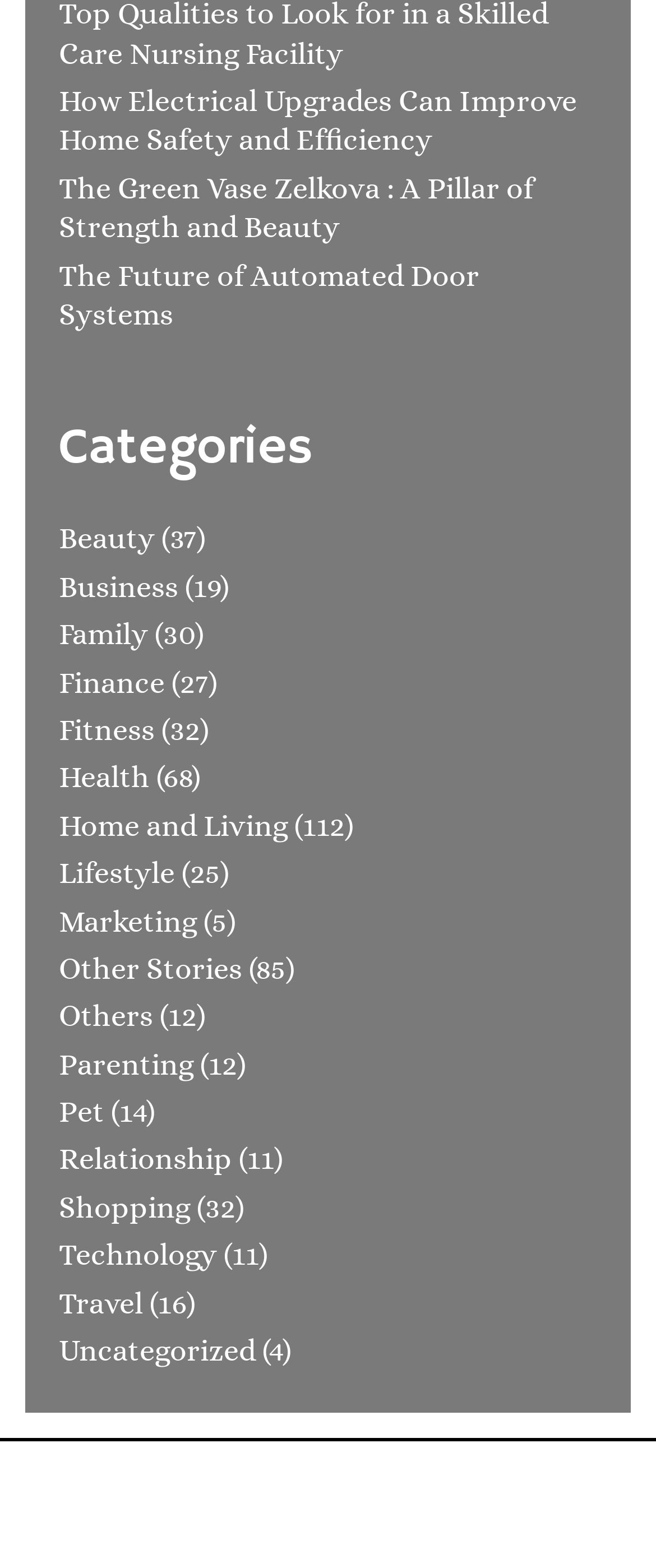What is the position of the 'Lifestyle' category link?
Refer to the screenshot and answer in one word or phrase.

Above 'Marketing'